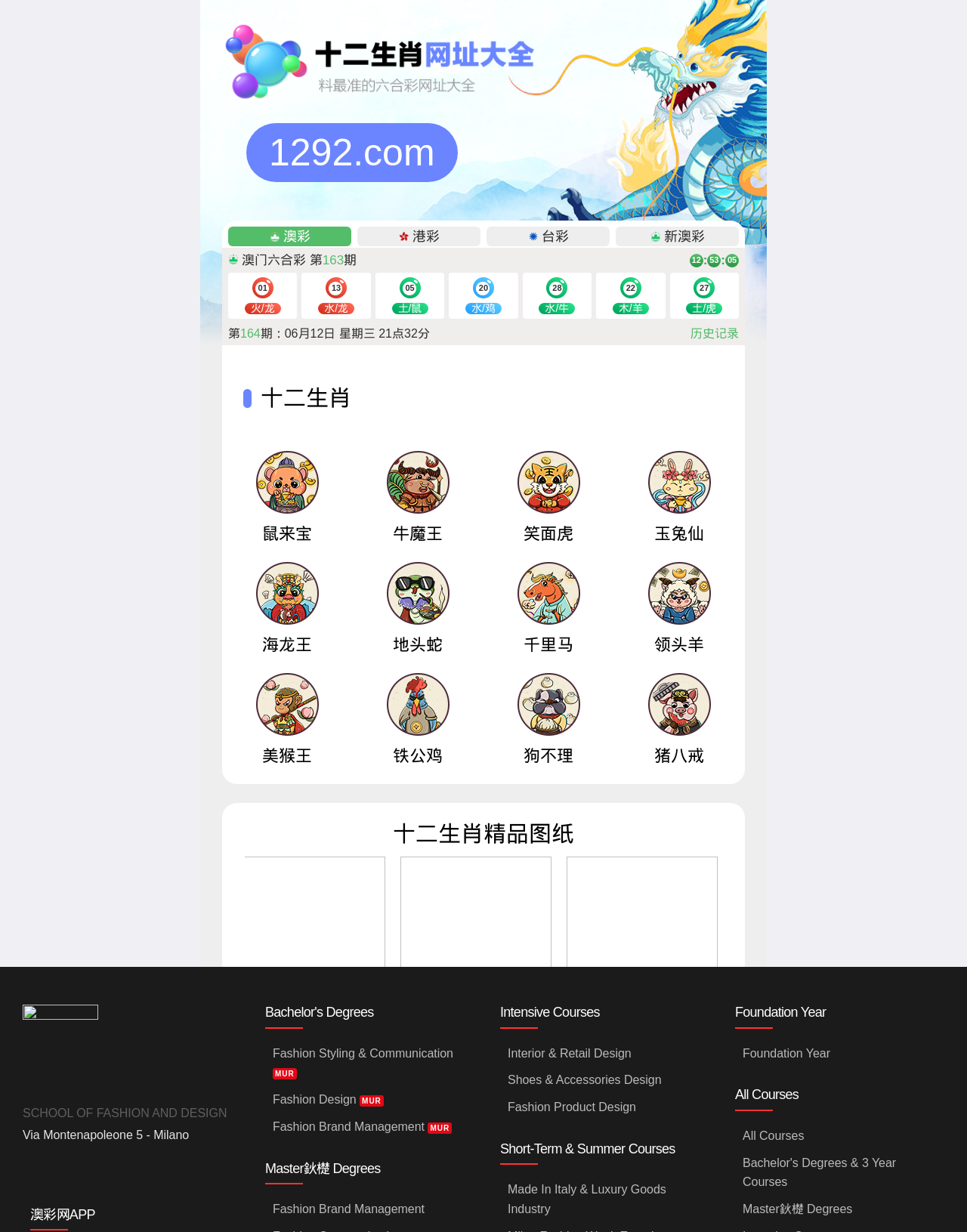What type of degrees are offered?
Give a thorough and detailed response to the question.

I found the answer by looking at the heading elements with the bounding box coordinates [0.274, 0.815, 0.483, 0.829] and [0.274, 0.942, 0.483, 0.955], which contain the text 'Bachelor's Degrees' and 'Master's Degrees' respectively.